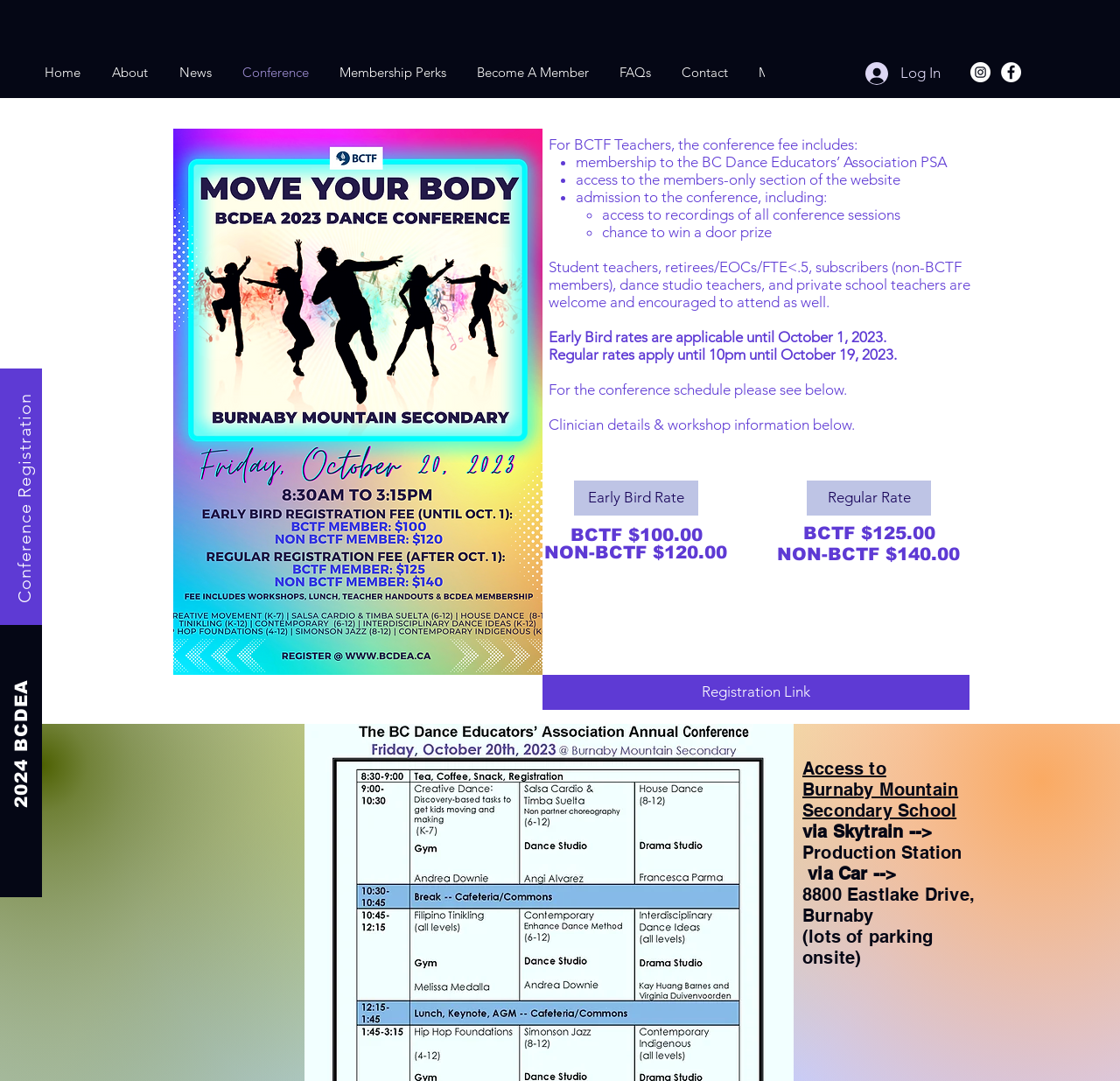Given the element description aria-label="Facebook", identify the bounding box coordinates for the UI element on the webpage screenshot. The format should be (top-left x, top-left y, bottom-right x, bottom-right y), with values between 0 and 1.

[0.894, 0.057, 0.912, 0.076]